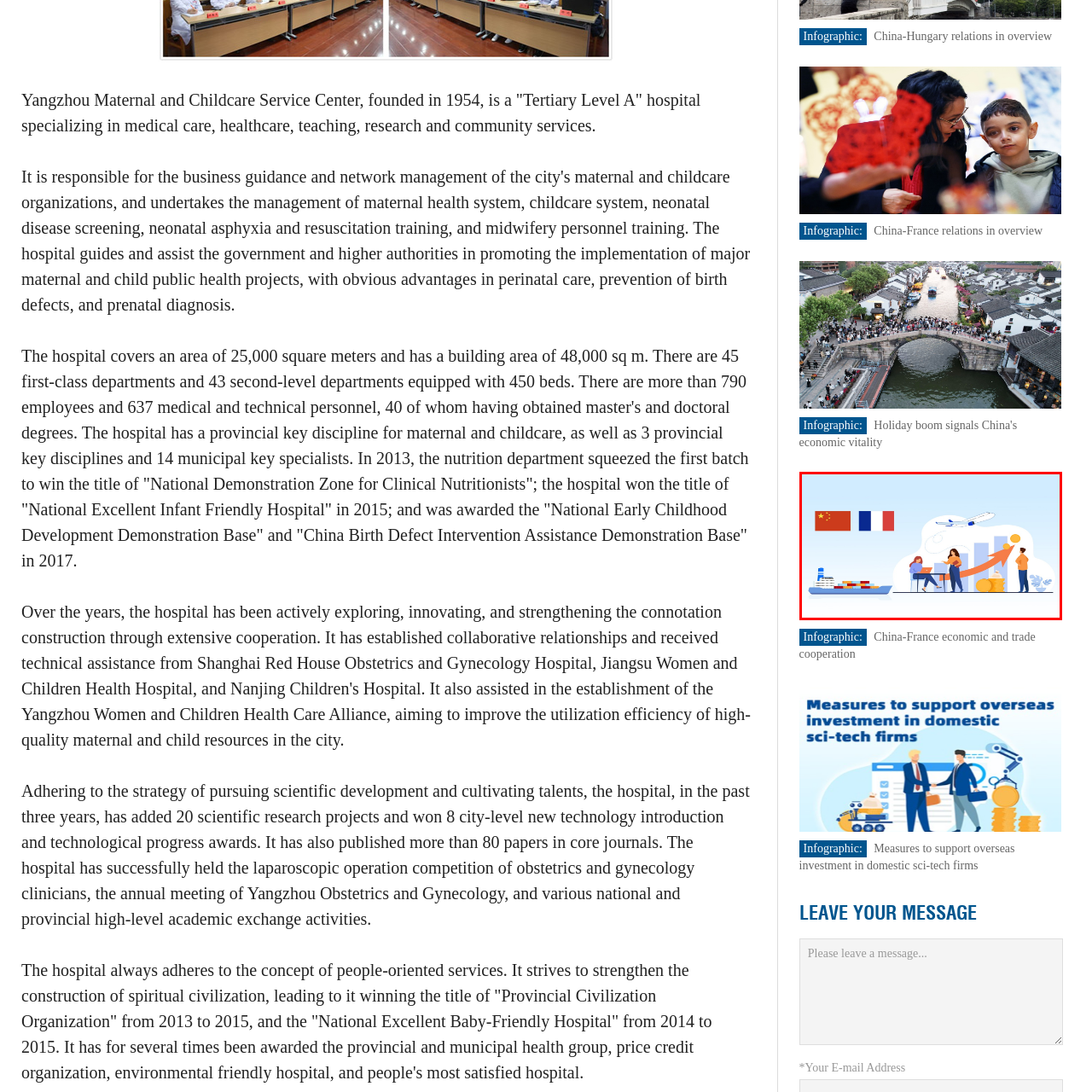What do the individuals in the image represent?
Analyze the visual elements found in the red bounding box and provide a detailed answer to the question, using the information depicted in the image.

The individuals in the image, one working on a laptop and another analyzing data, represent the collaborative spirit of economic development and innovation that characterizes the relationship between China and France. They symbolize the business activities and cooperation that are essential to the economic and trade partnership between the two nations.